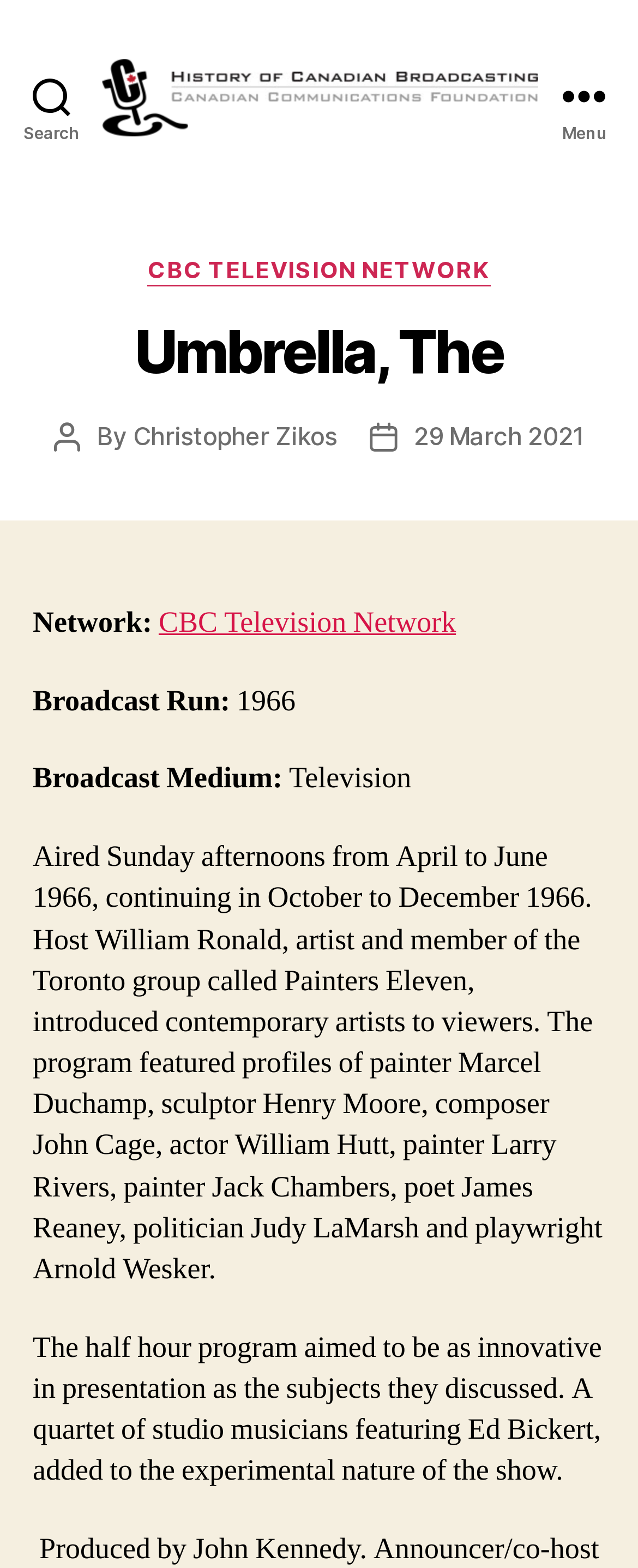Offer a comprehensive description of the webpage’s content and structure.

The webpage is about the history of Canadian broadcasting, specifically focusing on a program called "Umbrella, The". At the top left corner, there is a search button. Next to it, there is a link with the title "The History of Canadian Broadcasting", accompanied by an image with the same title.

On the top right corner, there is a menu button. When expanded, it reveals a header section with several links and text elements. The header section is divided into two parts. The top part contains a heading "Umbrella, The" and some text about the post author and date. The bottom part has several sections, including "Categories" with a link to "CBC TELEVISION NETWORK", "Network" with a link to "CBC Television Network", "Broadcast Run" with the year "1966", and "Broadcast Medium" with the text "Television".

Below the header section, there is a long paragraph of text that describes the program "Umbrella, The". The text explains that the program aired on Sunday afternoons from April to June 1966 and continued from October to December 1966. It features profiles of various artists, including painters, sculptors, composers, actors, and politicians. The program aimed to be innovative in its presentation, with a quartet of studio musicians adding to its experimental nature.

Overall, the webpage provides detailed information about the program "Umbrella, The" and its history in Canadian broadcasting.